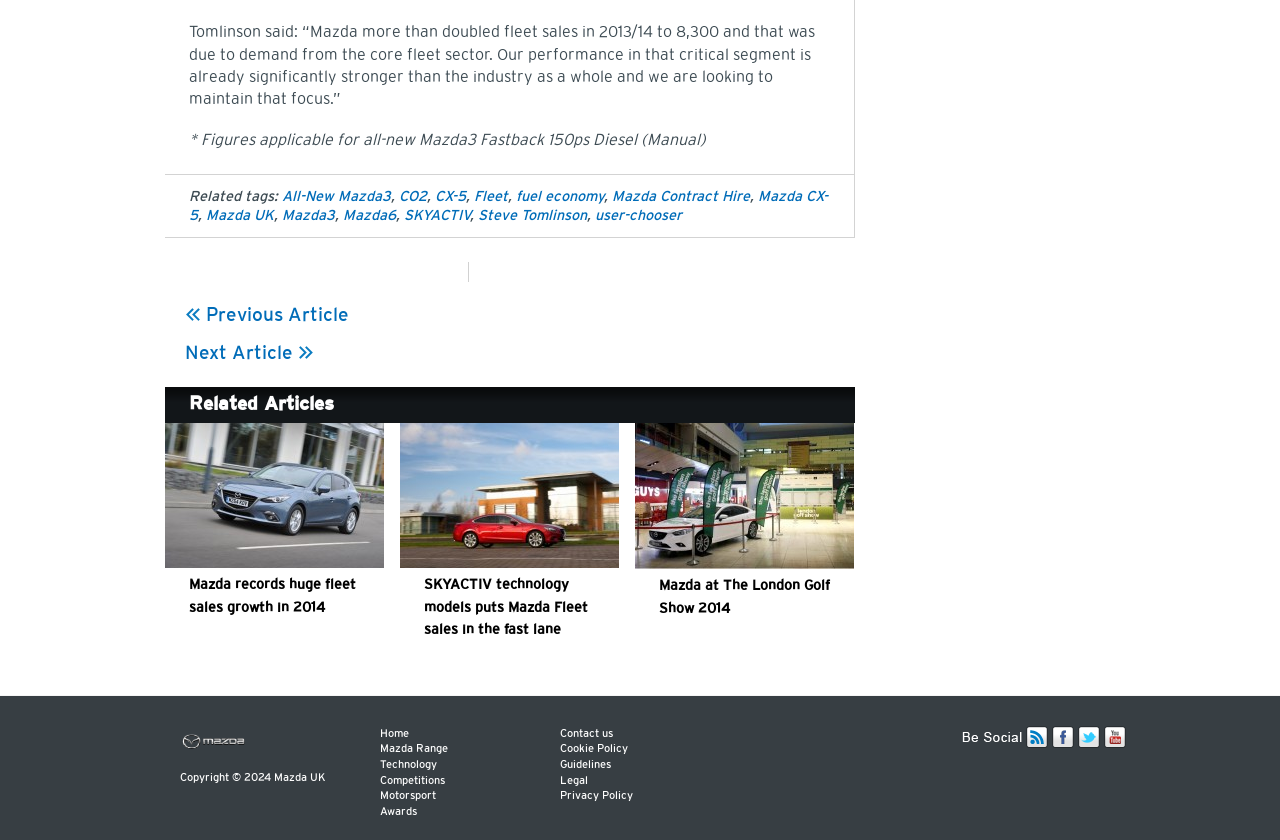Give a short answer using one word or phrase for the question:
What is the name of the person quoted in the article?

Steve Tomlinson